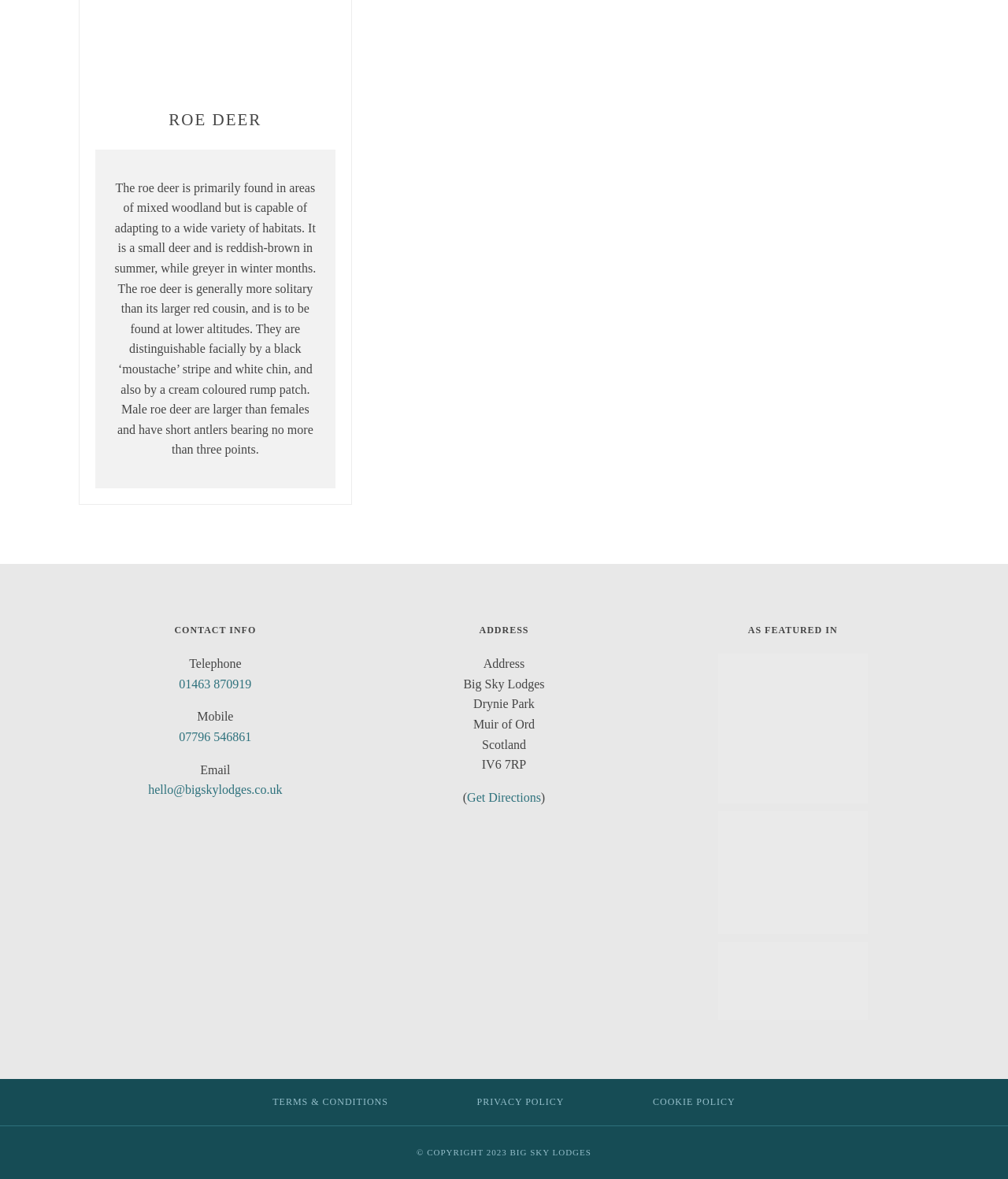Point out the bounding box coordinates of the section to click in order to follow this instruction: "Send an email".

[0.147, 0.664, 0.28, 0.675]